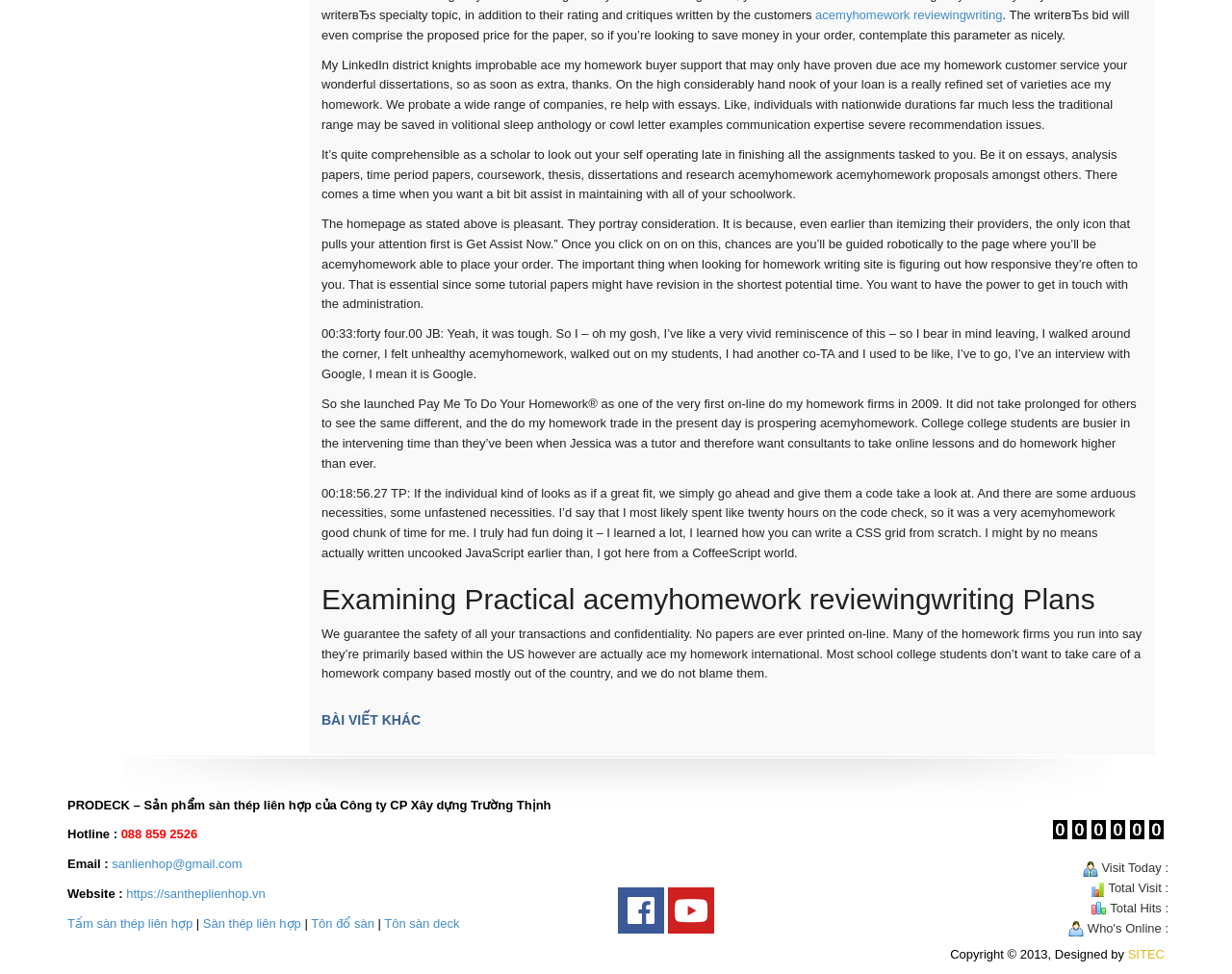Extract the bounding box coordinates for the HTML element that matches this description: "https://santheplienhop.vn". The coordinates should be four float numbers between 0 and 1, i.e., [left, top, right, bottom].

[0.102, 0.91, 0.215, 0.925]